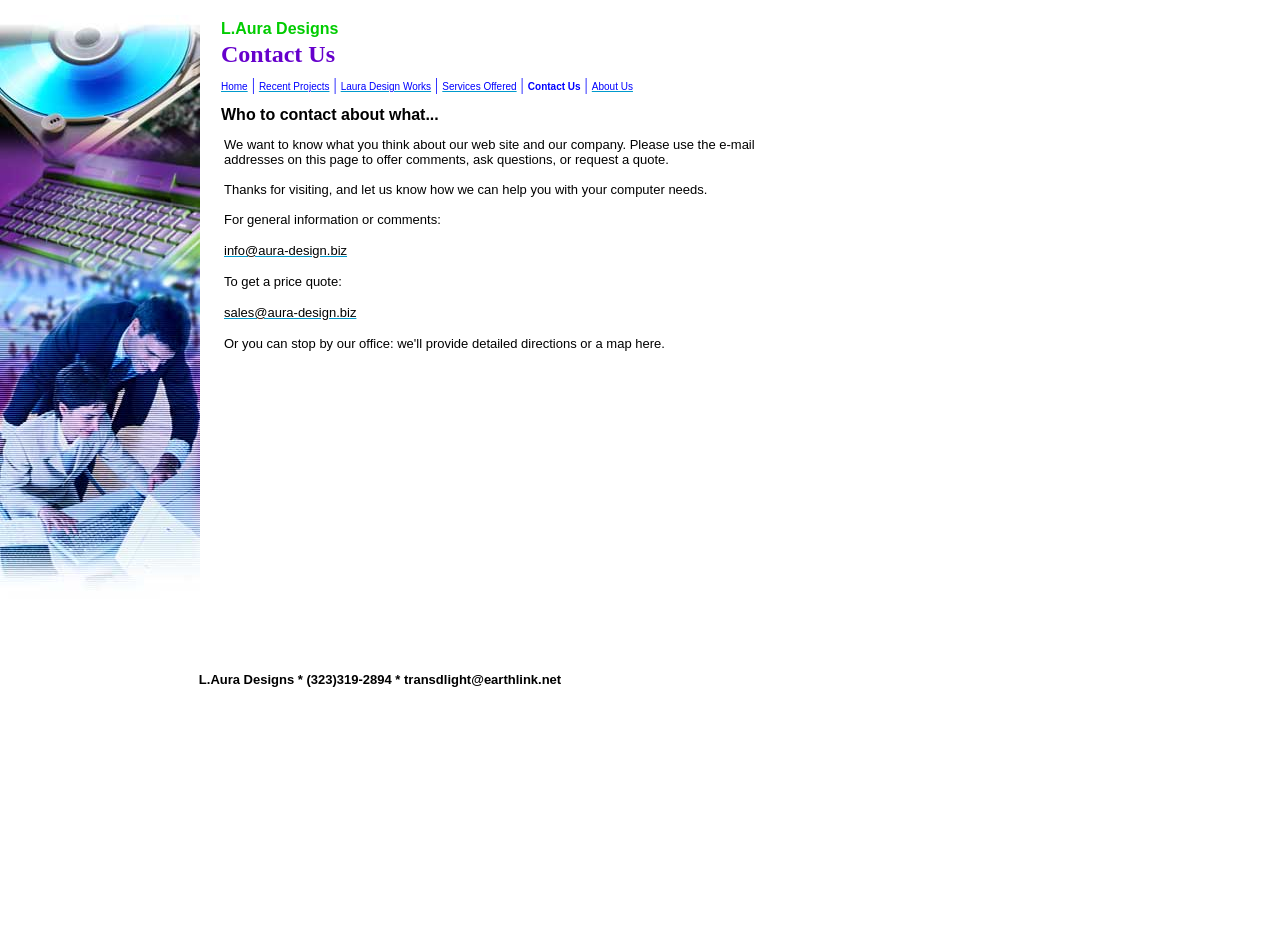Using the information in the image, could you please answer the following question in detail:
What is the phone number of L.Aura Designs?

The phone number of L.Aura Designs is located at the bottom of the webpage, in the table cell that contains the company's contact information. It is written as '(323)319-2894'.